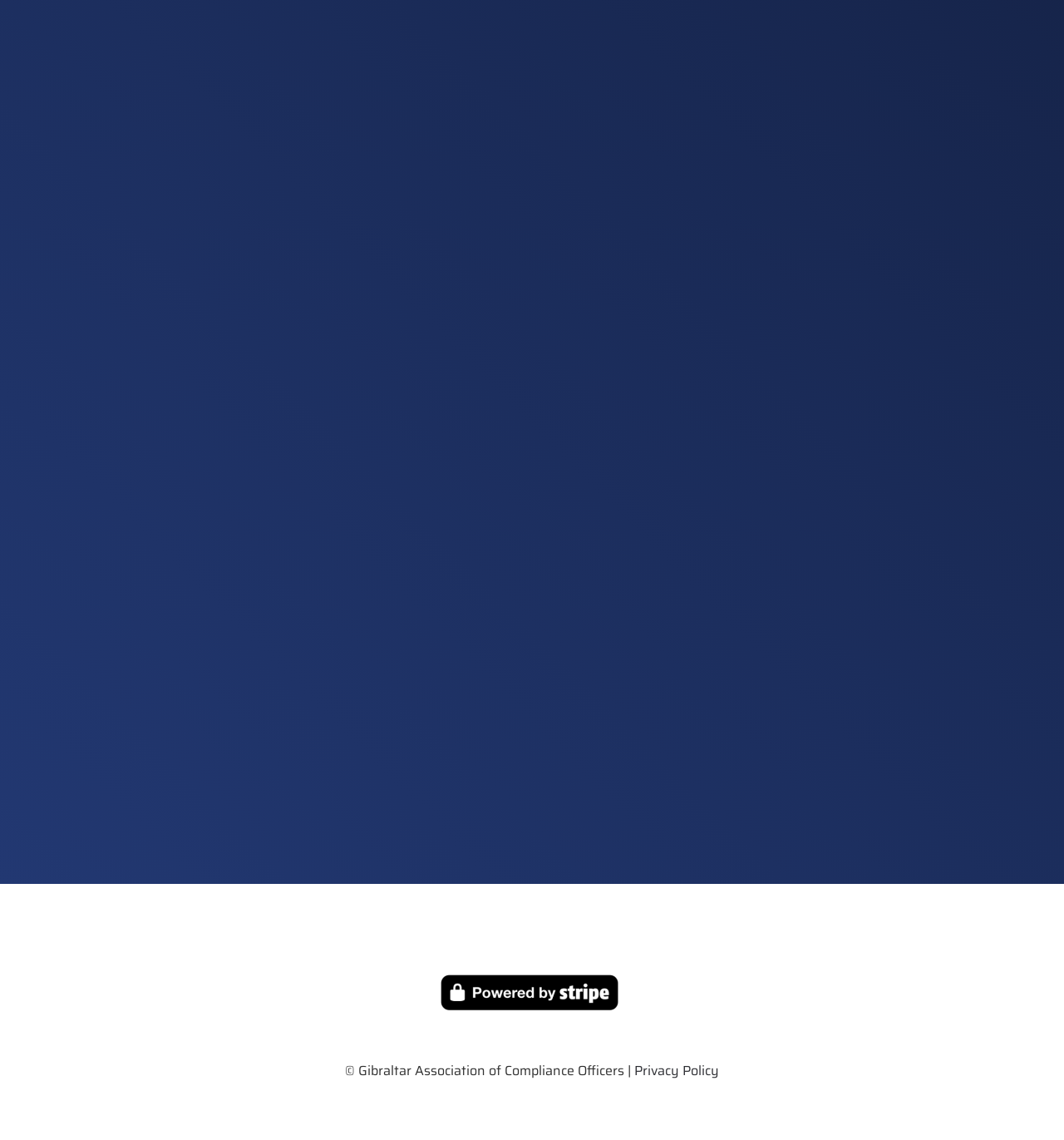Please identify the bounding box coordinates of the element's region that should be clicked to execute the following instruction: "Contact us via email". The bounding box coordinates must be four float numbers between 0 and 1, i.e., [left, top, right, bottom].

[0.547, 0.08, 0.621, 0.098]